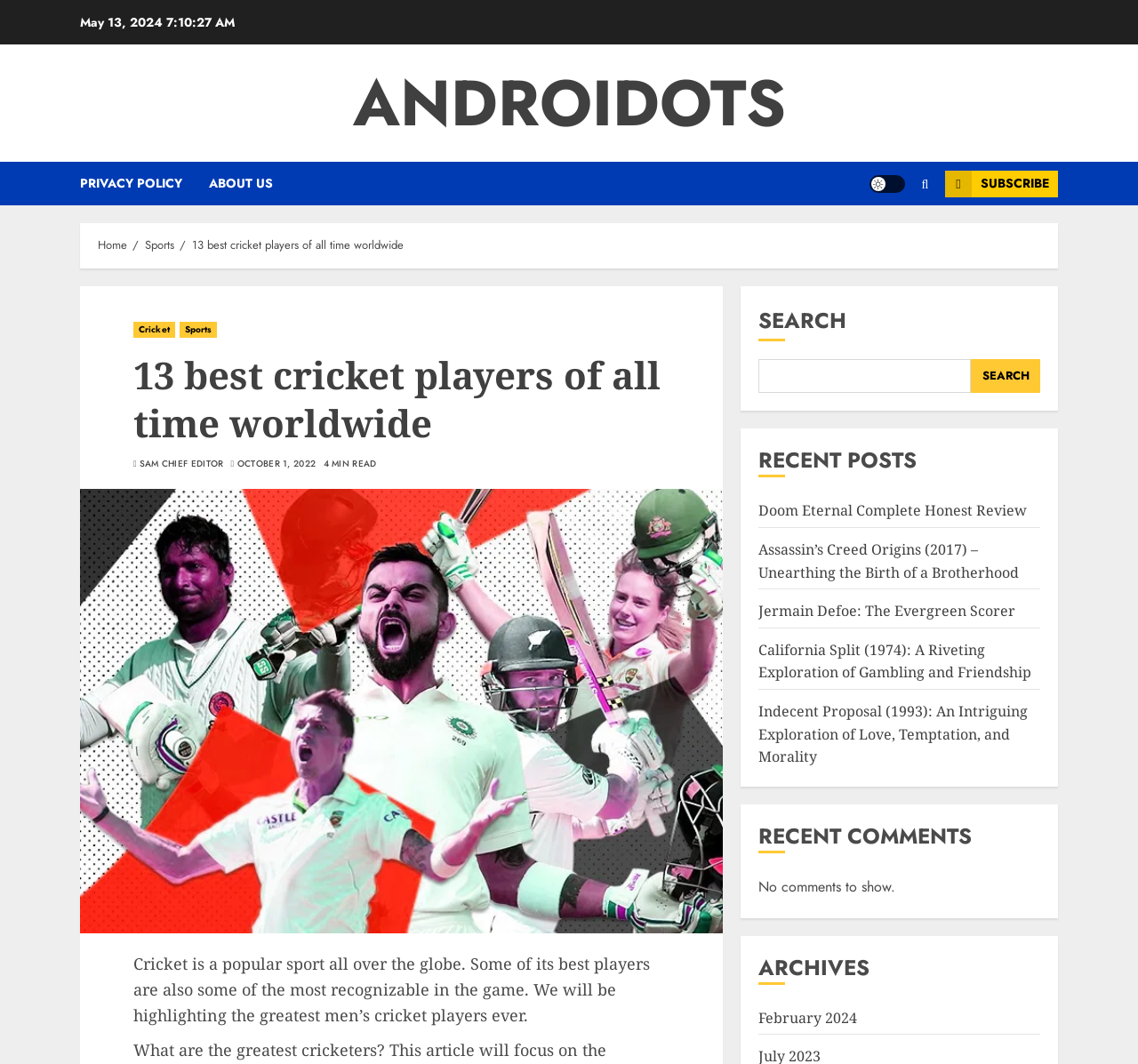Generate the text content of the main heading of the webpage.

13 best cricket players of all time worldwide